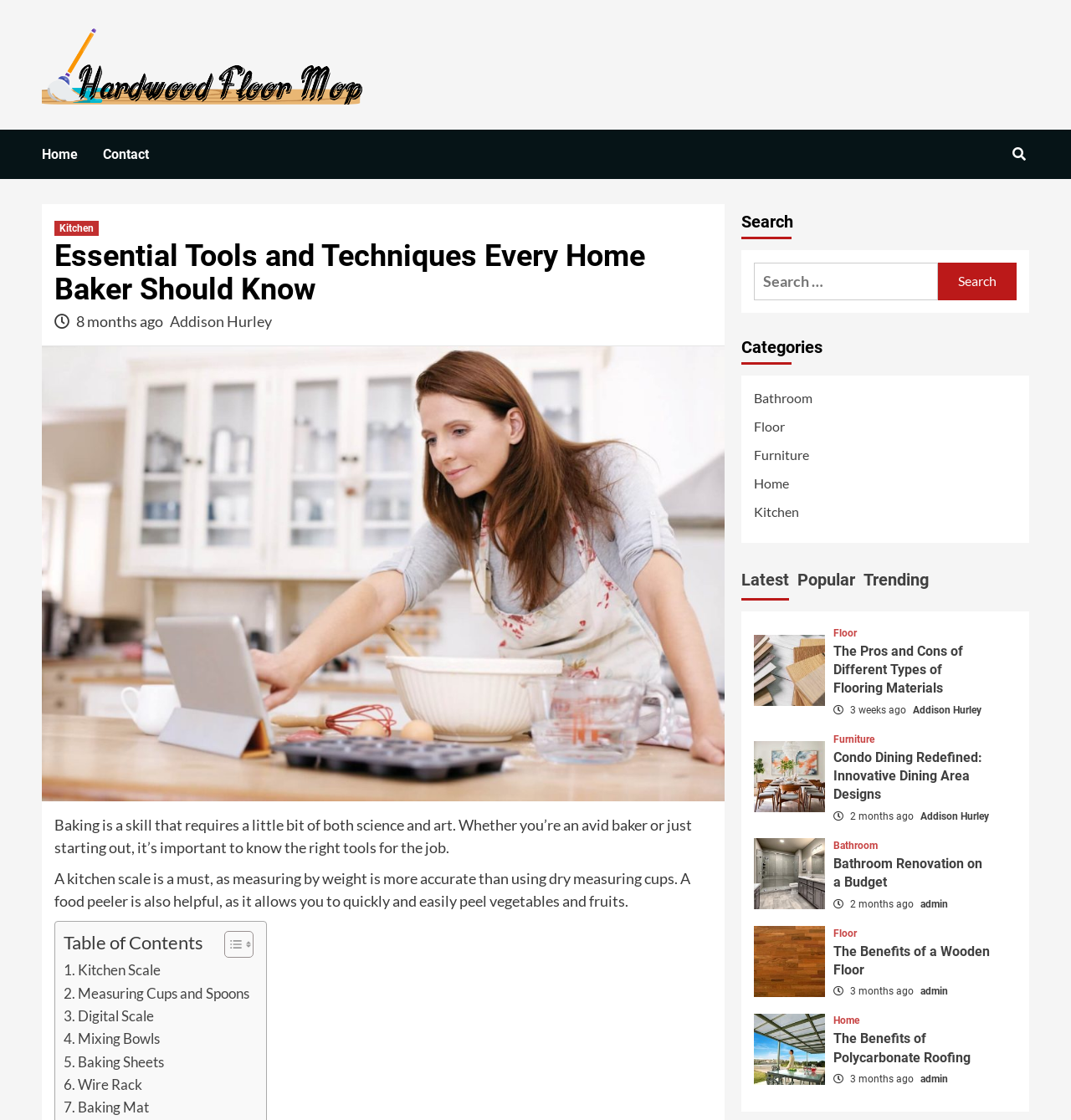Determine the coordinates of the bounding box for the clickable area needed to execute this instruction: "Go to HOME page".

None